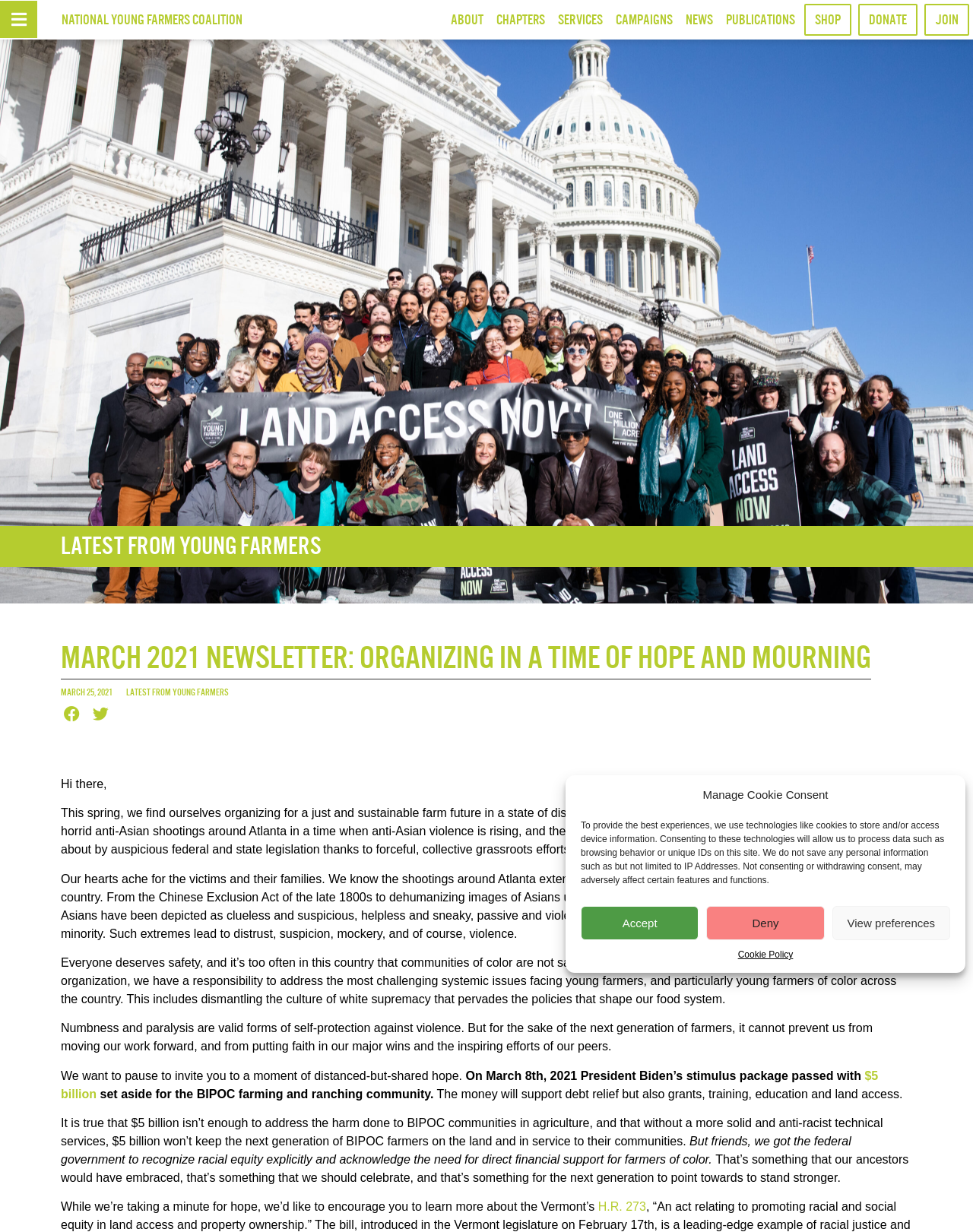What is the name of the bill mentioned in the newsletter?
Answer the question in as much detail as possible.

I found the answer by looking at the link element that says 'H.R. 273' at the bottom of the newsletter.